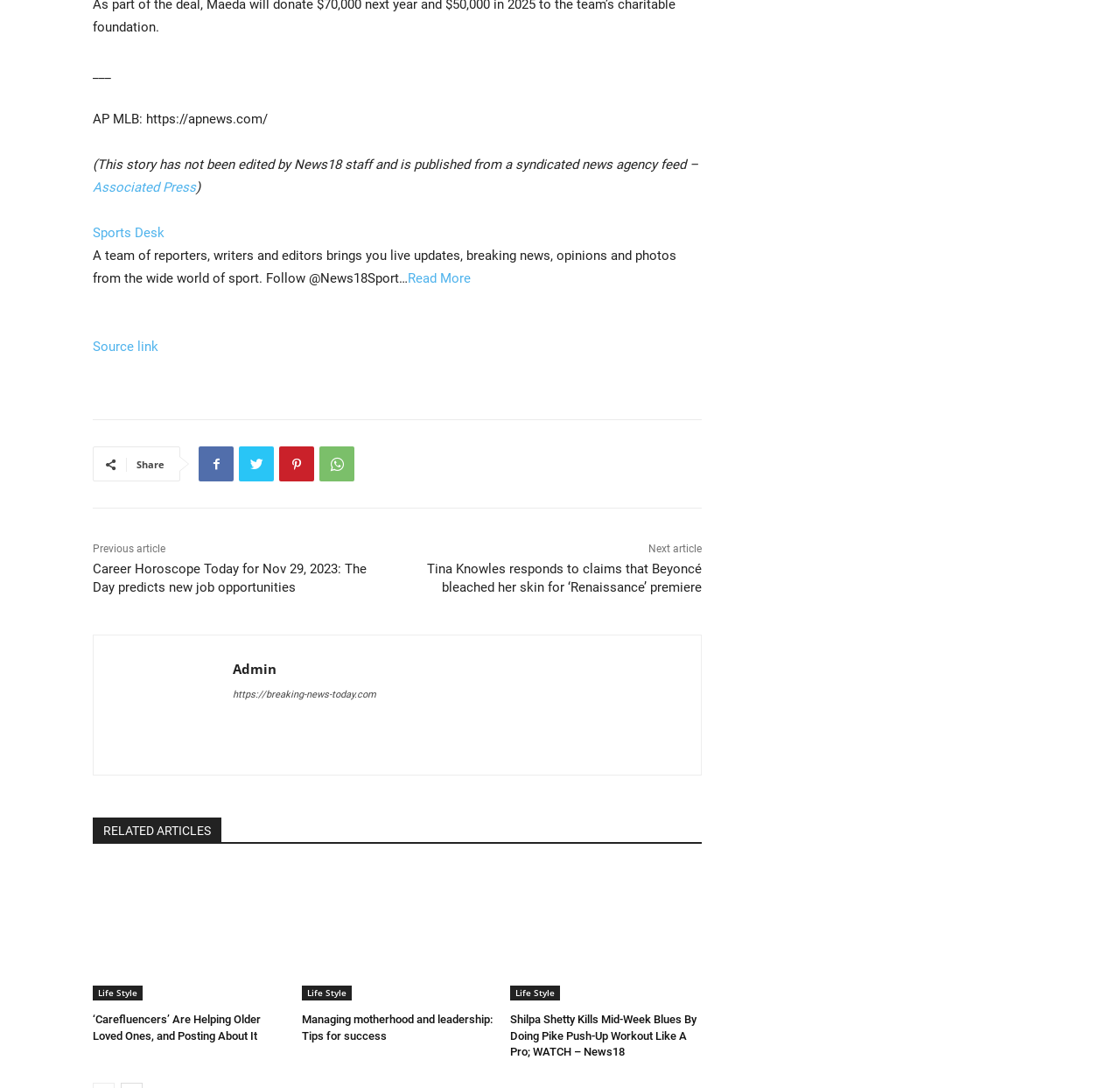Determine the bounding box coordinates of the clickable region to carry out the instruction: "Visit the 'Life Style' section".

[0.083, 0.906, 0.127, 0.92]